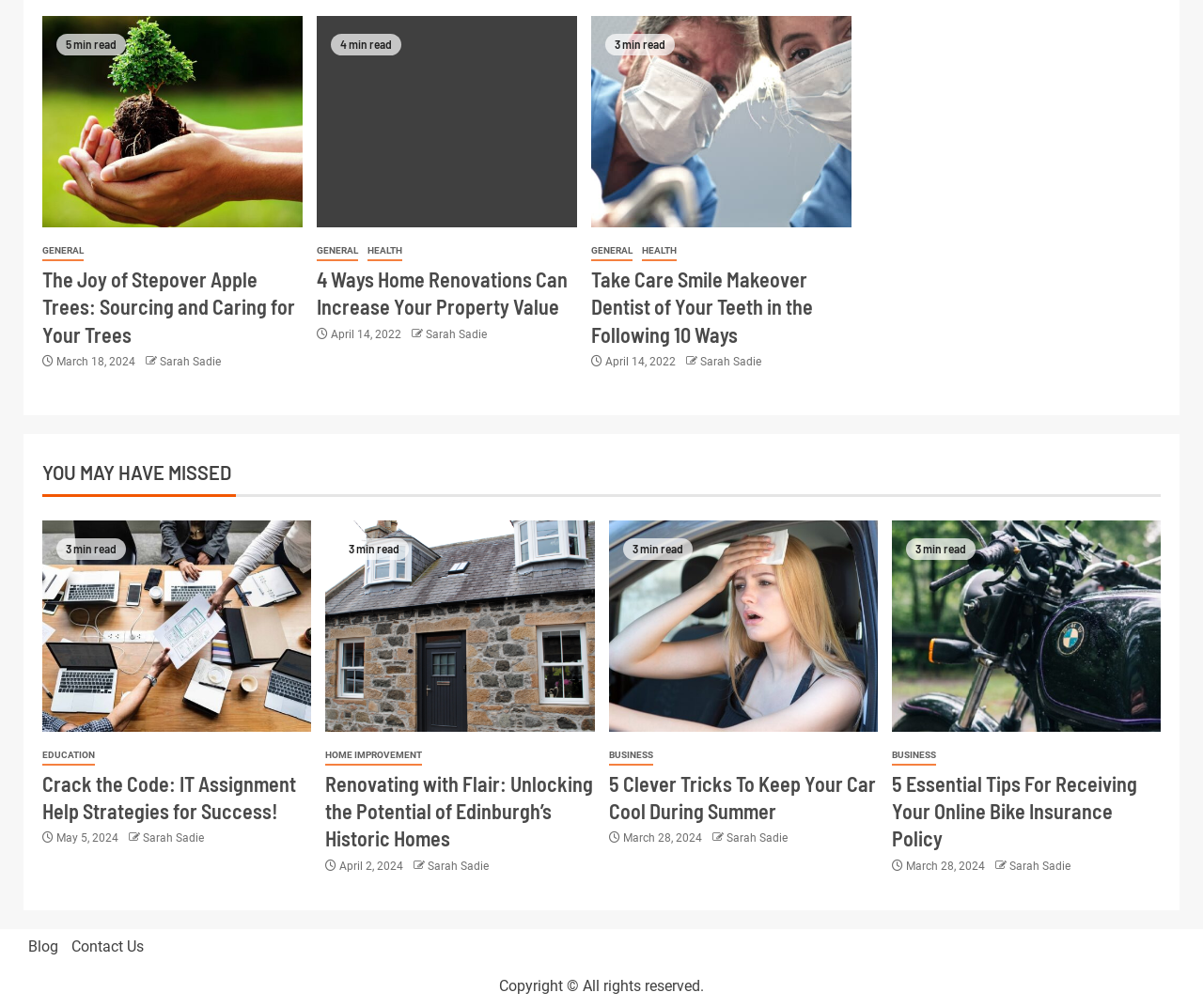Find the bounding box coordinates of the clickable region needed to perform the following instruction: "Check out the IT Assignment article". The coordinates should be provided as four float numbers between 0 and 1, i.e., [left, top, right, bottom].

[0.035, 0.516, 0.259, 0.726]